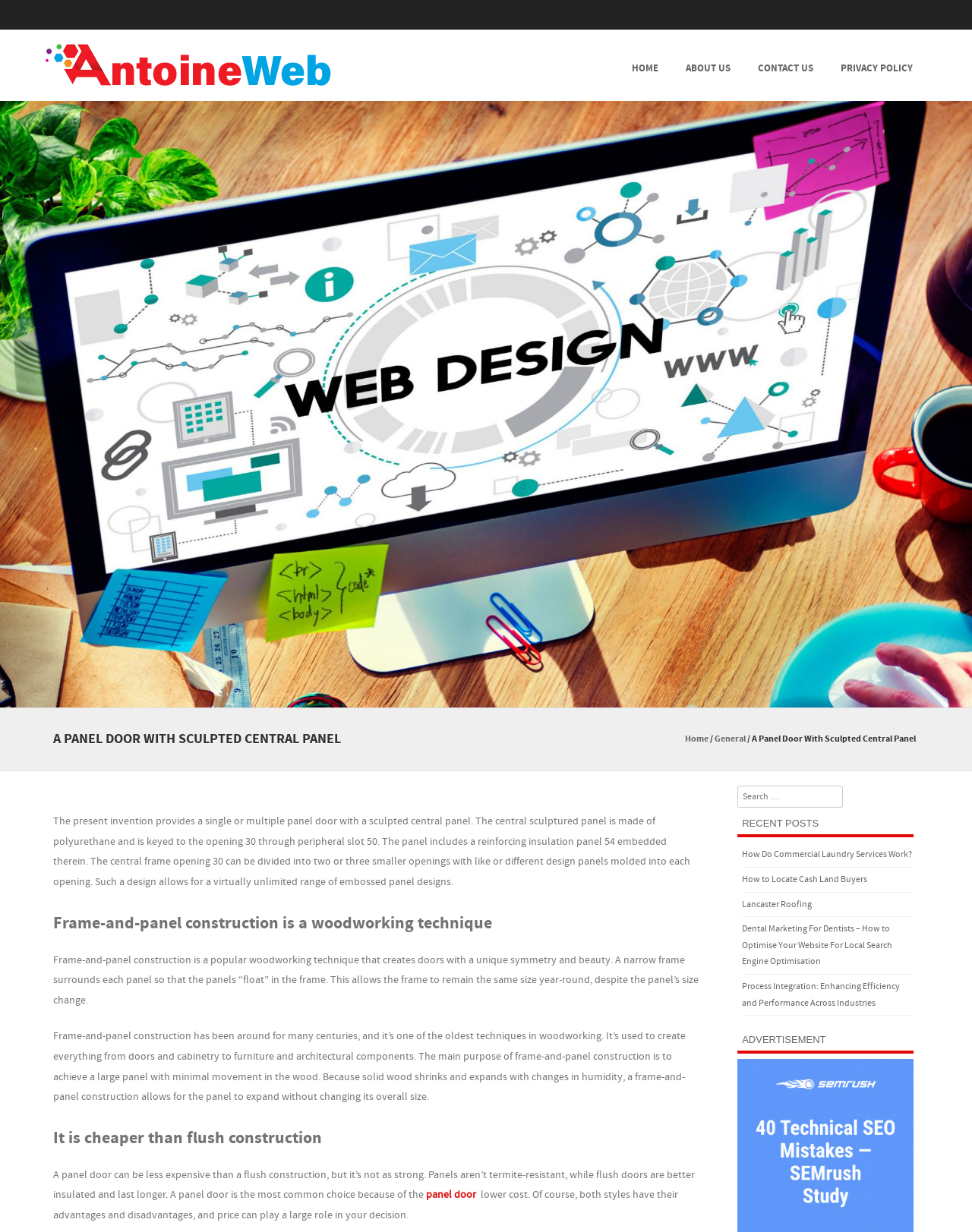Please identify the bounding box coordinates of the element's region that needs to be clicked to fulfill the following instruction: "Go to the 'HOME' page". The bounding box coordinates should consist of four float numbers between 0 and 1, i.e., [left, top, right, bottom].

[0.636, 0.024, 0.691, 0.082]